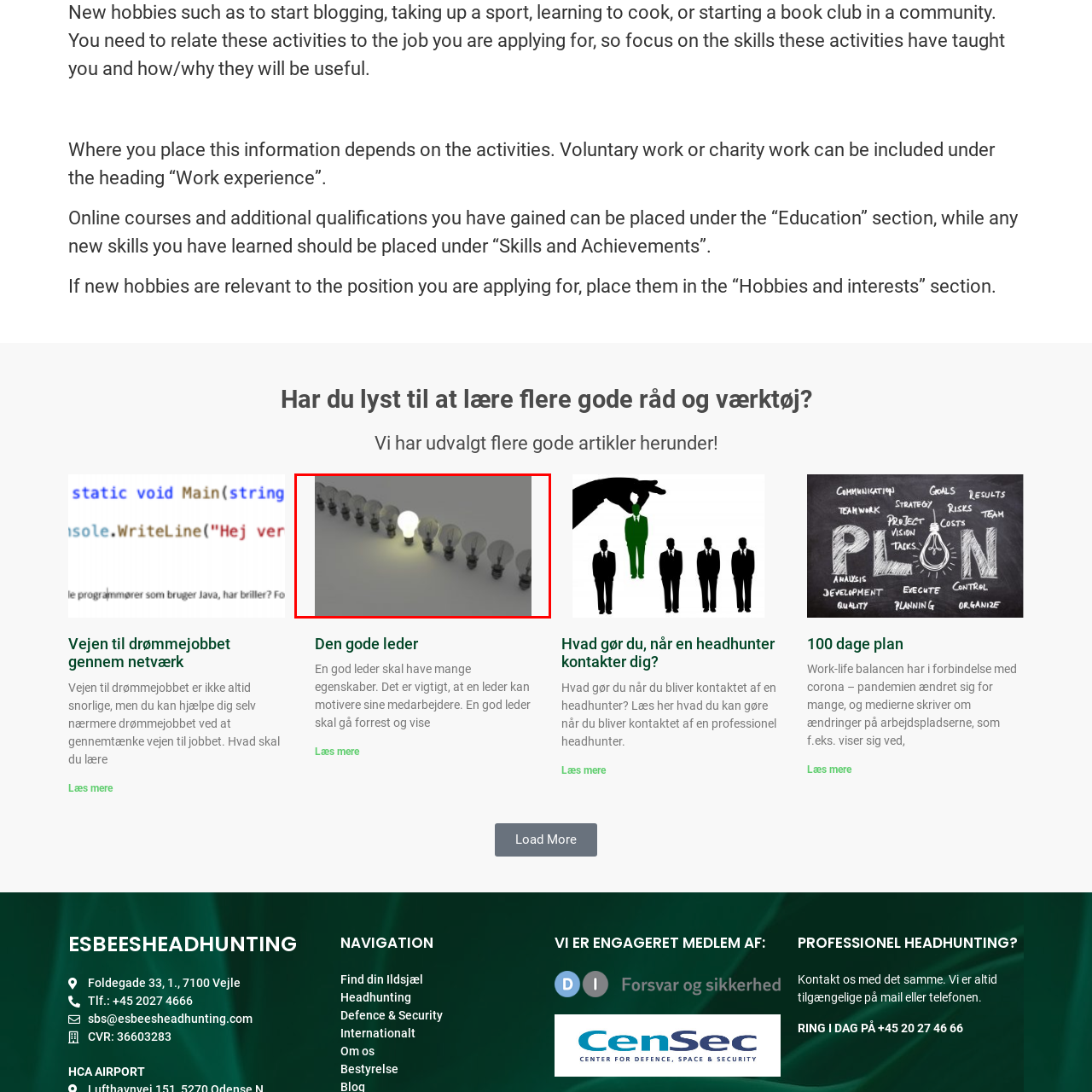Describe in detail the image that is highlighted by the red bounding box.

The image features an artistic arrangement of light bulbs, with one bulb prominently illuminated in the center, standing out from the rest. The majority of the bulbs are turned off, creating a striking contrast against the brightly lit bulb. This visual metaphor may represent the concept of leadership or inspiration, as highlighted in the surrounding context that discusses the qualities of a good leader and the importance of motivation in guiding a team. The focus on the glowing bulb symbolizes the idea of standing out or taking initiative, resonating with themes of personal growth and professional development.